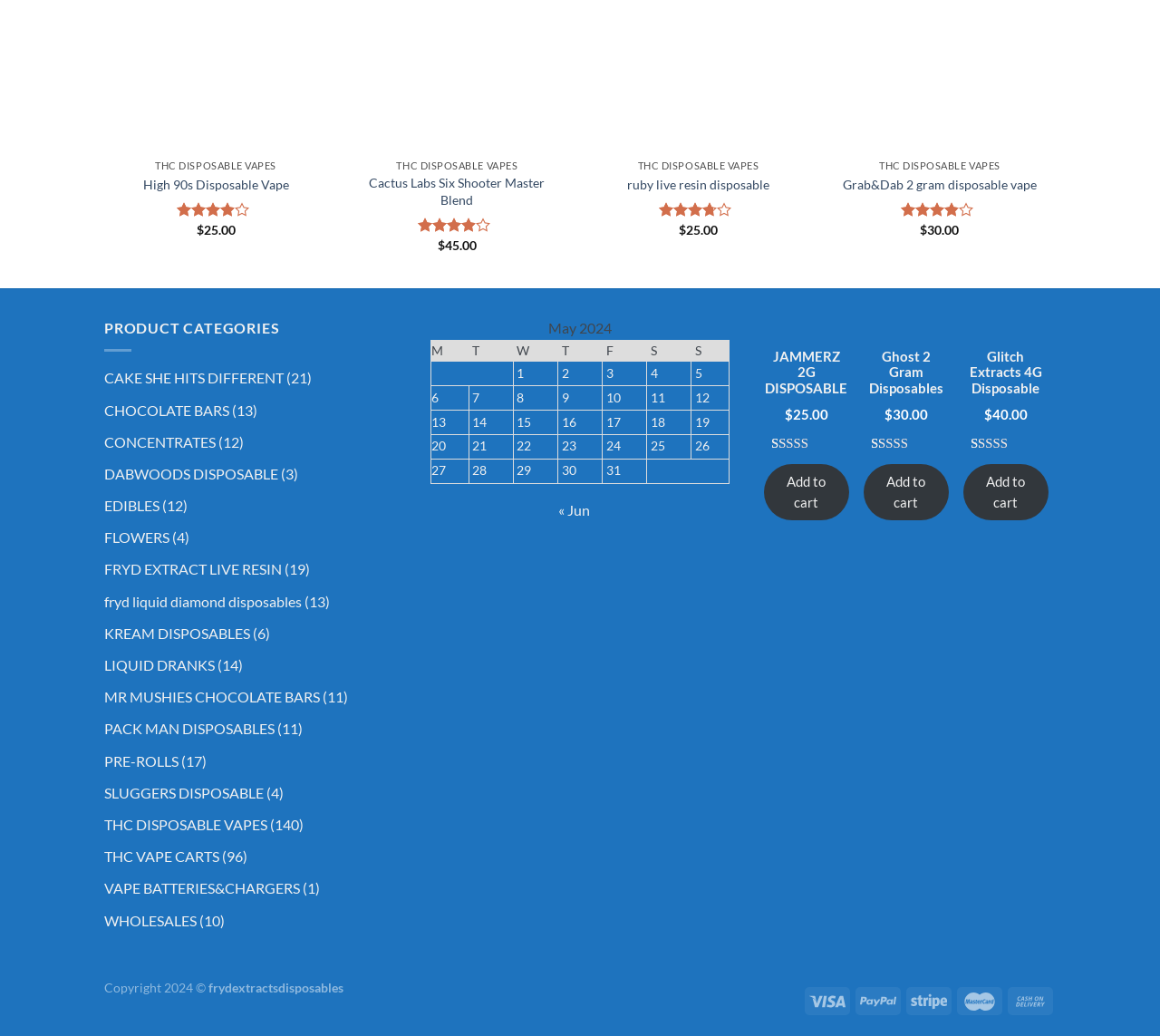Provide a short answer using a single word or phrase for the following question: 
How many categories are listed on the webpage?

19 categories